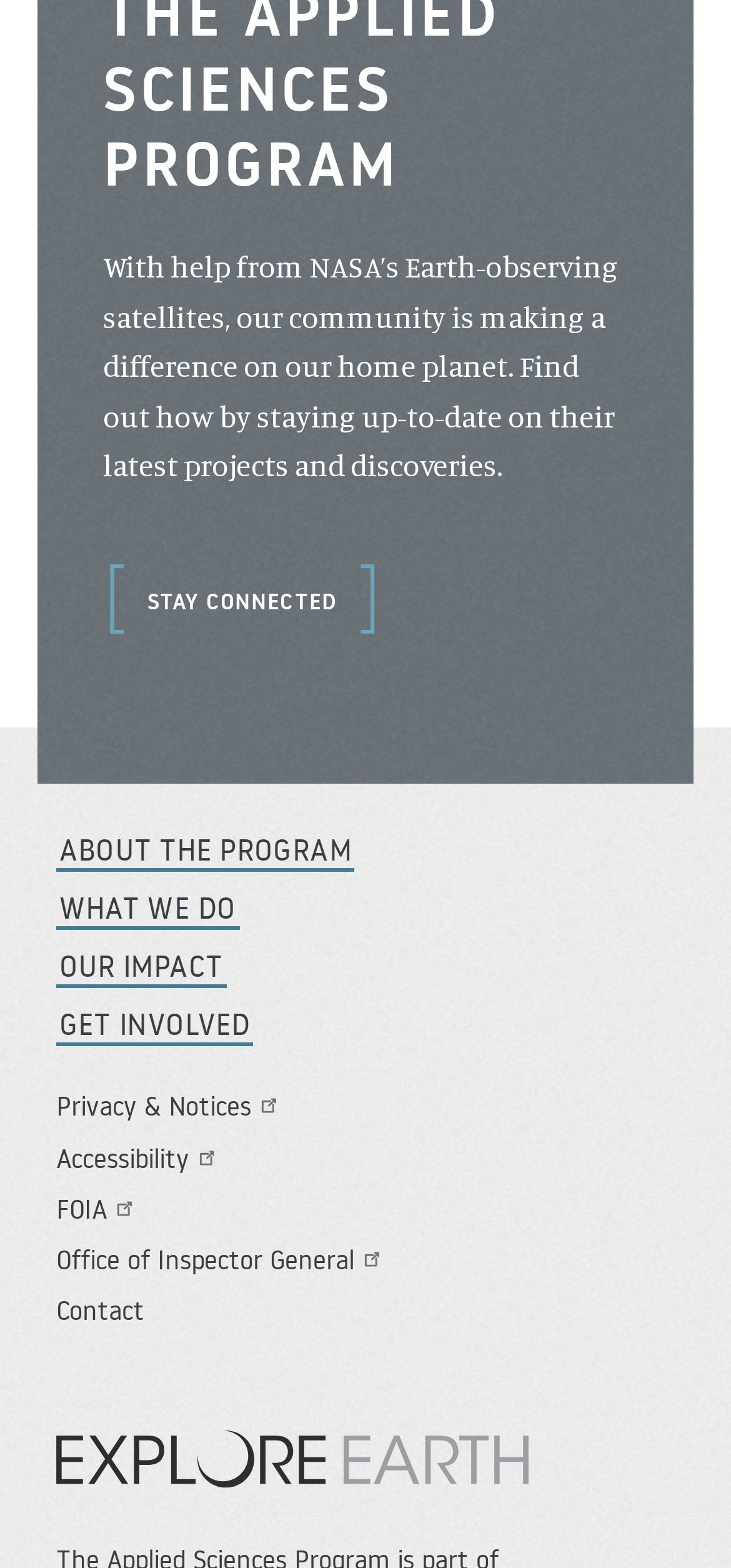Find the bounding box coordinates for the area you need to click to carry out the instruction: "Get involved with NASA's community". The coordinates should be four float numbers between 0 and 1, indicated as [left, top, right, bottom].

[0.077, 0.641, 0.346, 0.667]